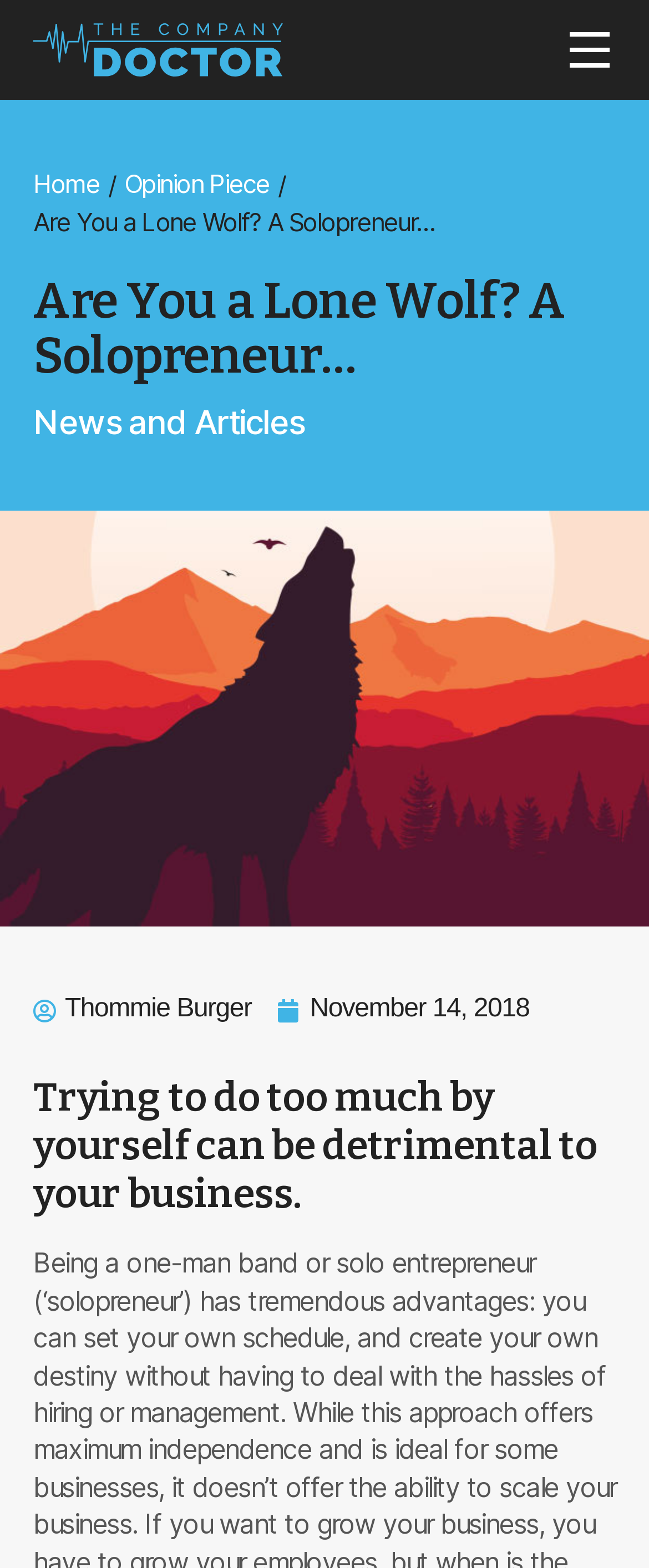What is the category of the article?
Examine the screenshot and reply with a single word or phrase.

Opinion Piece